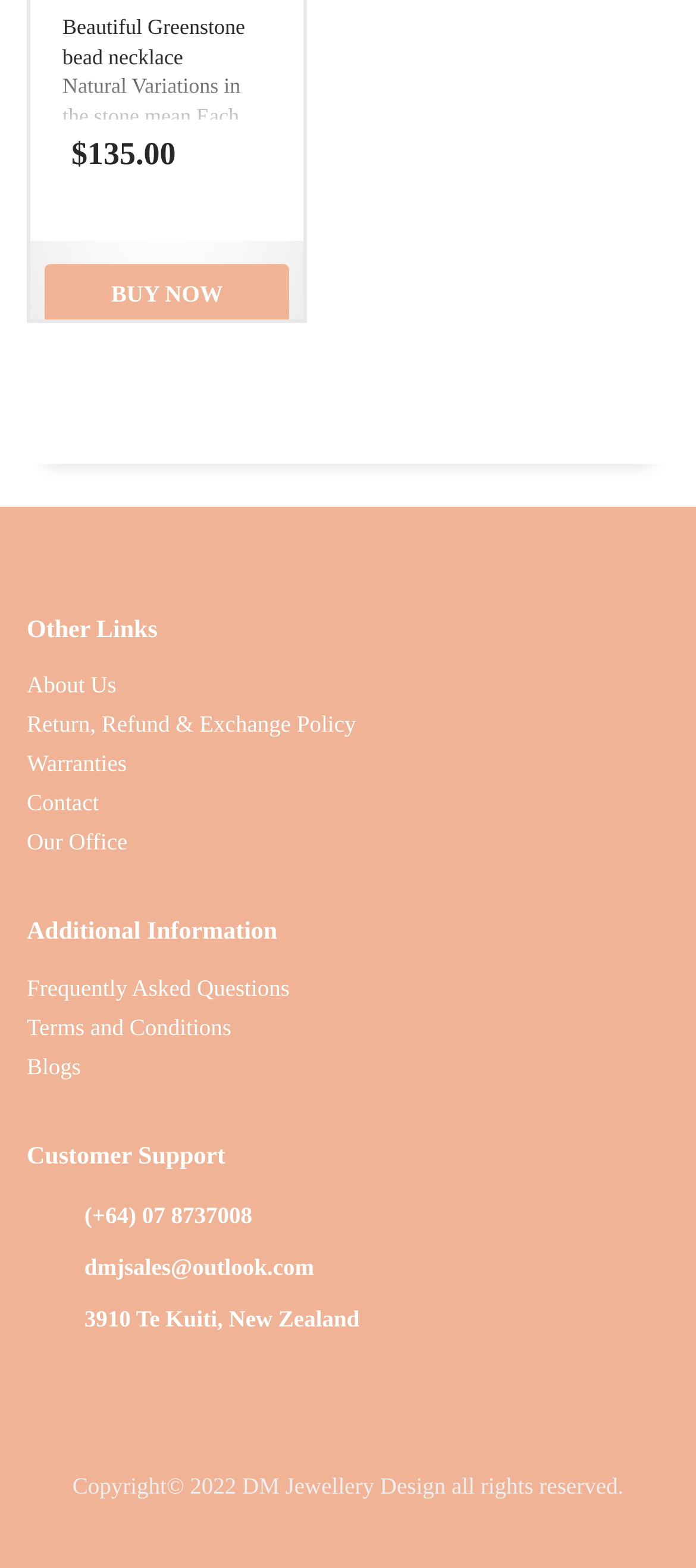Determine the bounding box coordinates for the region that must be clicked to execute the following instruction: "Contact the customer support".

[0.121, 0.767, 0.362, 0.784]